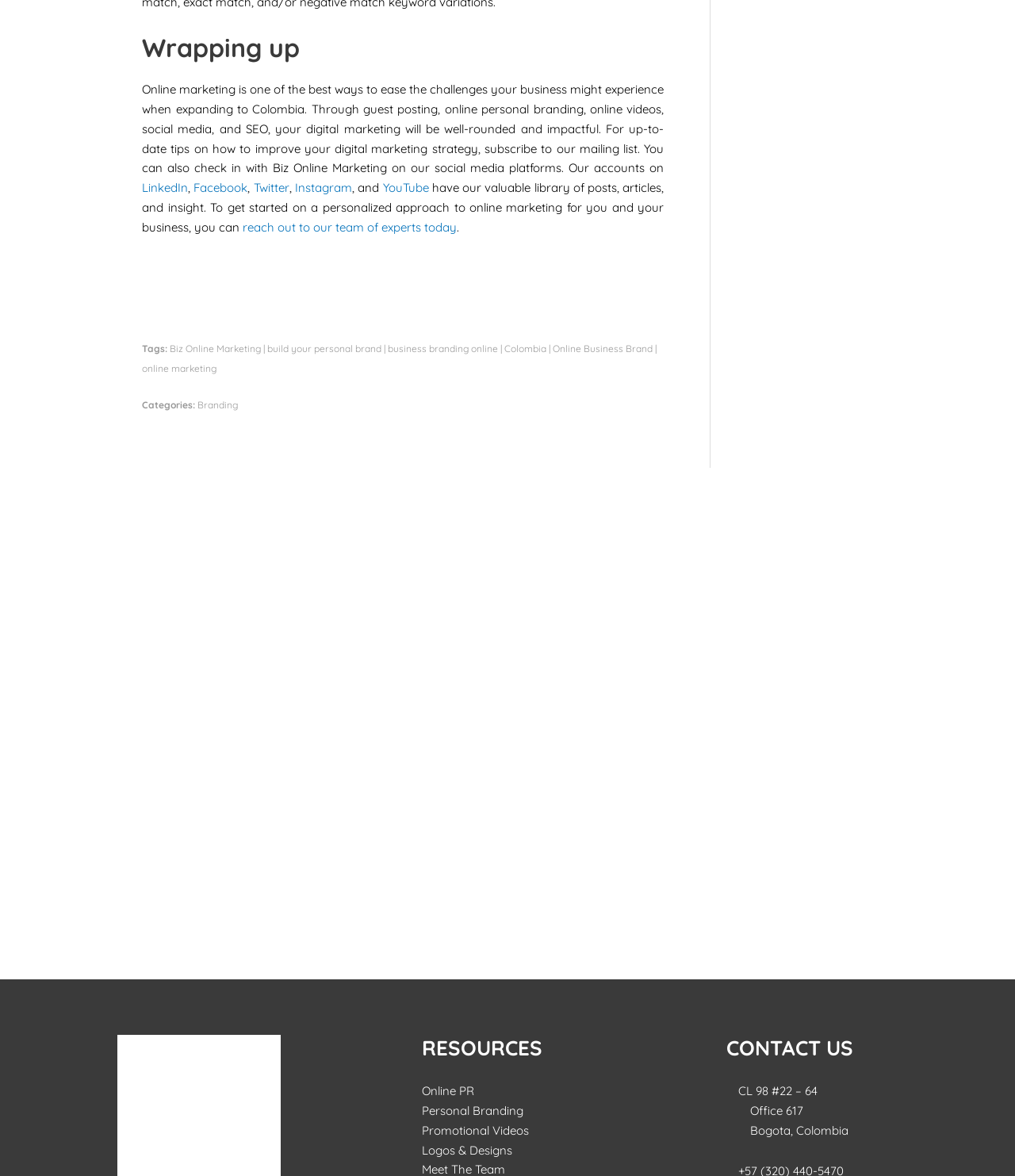Can you look at the image and give a comprehensive answer to the question:
What is the main topic of the webpage?

The webpage appears to be about online marketing, specifically in Colombia, as it mentions expanding a business to Colombia and provides tips on digital marketing strategy. The presence of links to social media platforms and a mailing list also suggests that the webpage is related to online marketing.